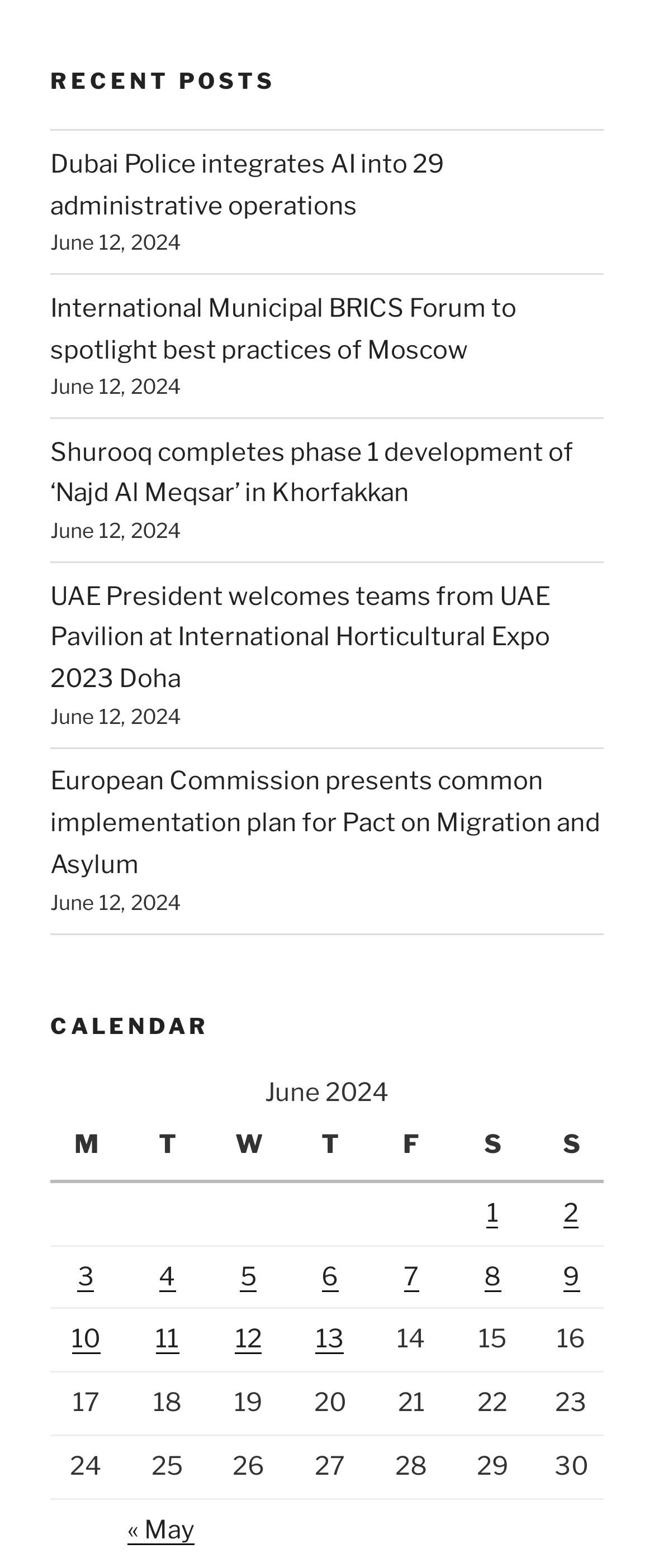Please specify the bounding box coordinates in the format (top-left x, top-left y, bottom-right x, bottom-right y), with all values as floating point numbers between 0 and 1. Identify the bounding box of the UI element described by: title="Share on Twitter / X"

None